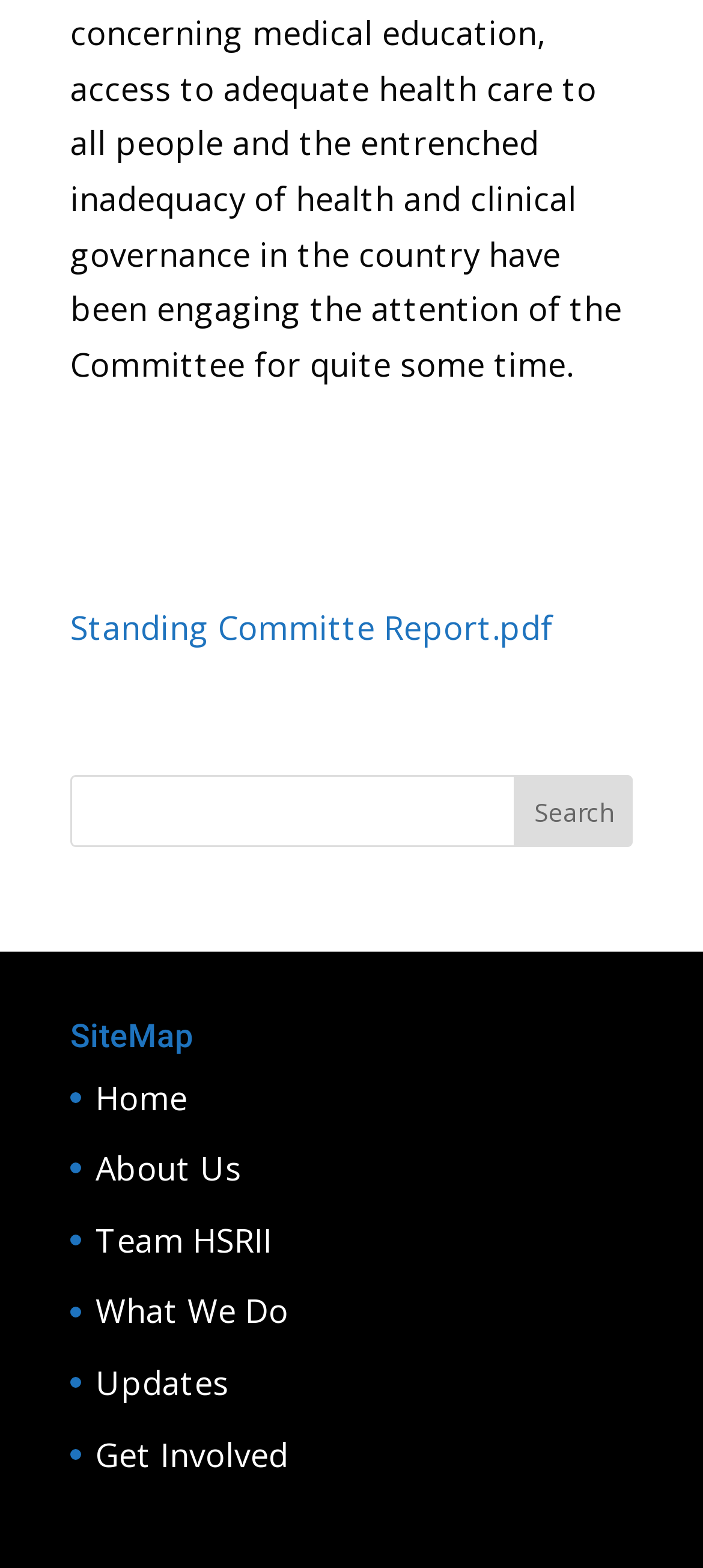Find the coordinates for the bounding box of the element with this description: "Standing Committe Report.pdf".

[0.1, 0.386, 0.787, 0.413]